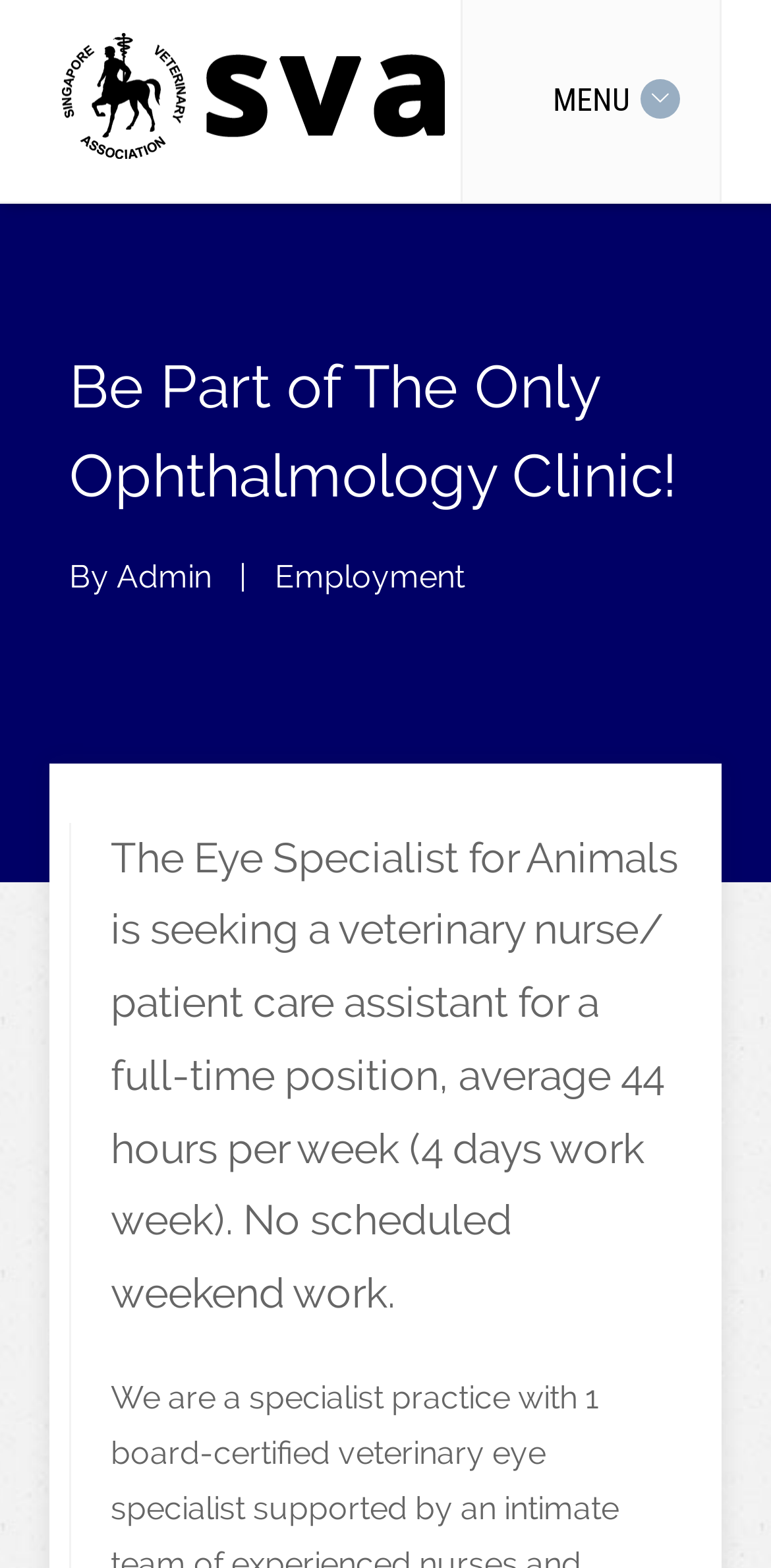What is the average number of hours per week?
Answer the question with as much detail as possible.

The static text element mentions 'average 44 hours per week', which indicates that the job will require working an average of 44 hours per week.